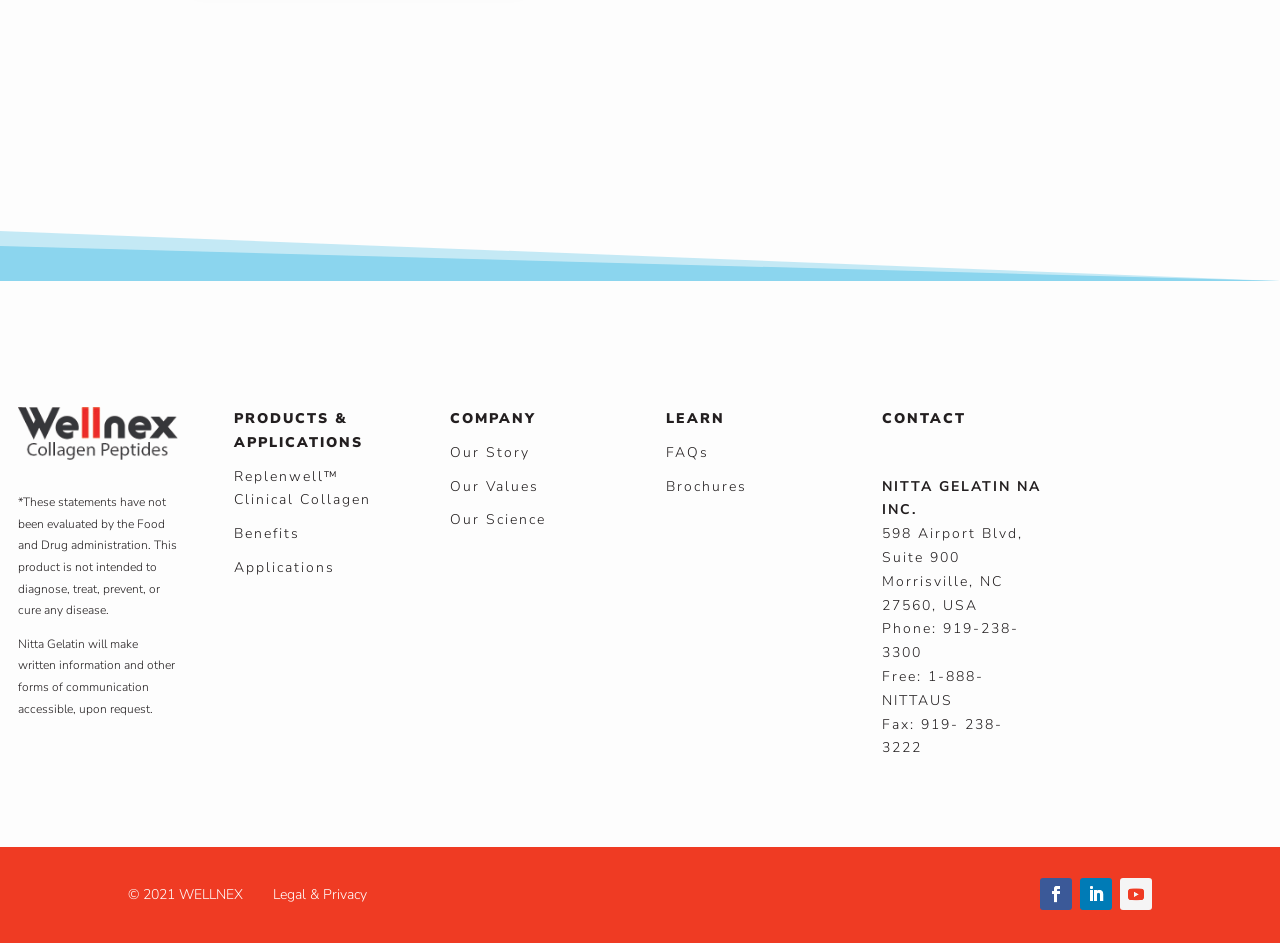Determine the bounding box coordinates of the region to click in order to accomplish the following instruction: "Contact us". Provide the coordinates as four float numbers between 0 and 1, specifically [left, top, right, bottom].

[0.689, 0.47, 0.773, 0.49]